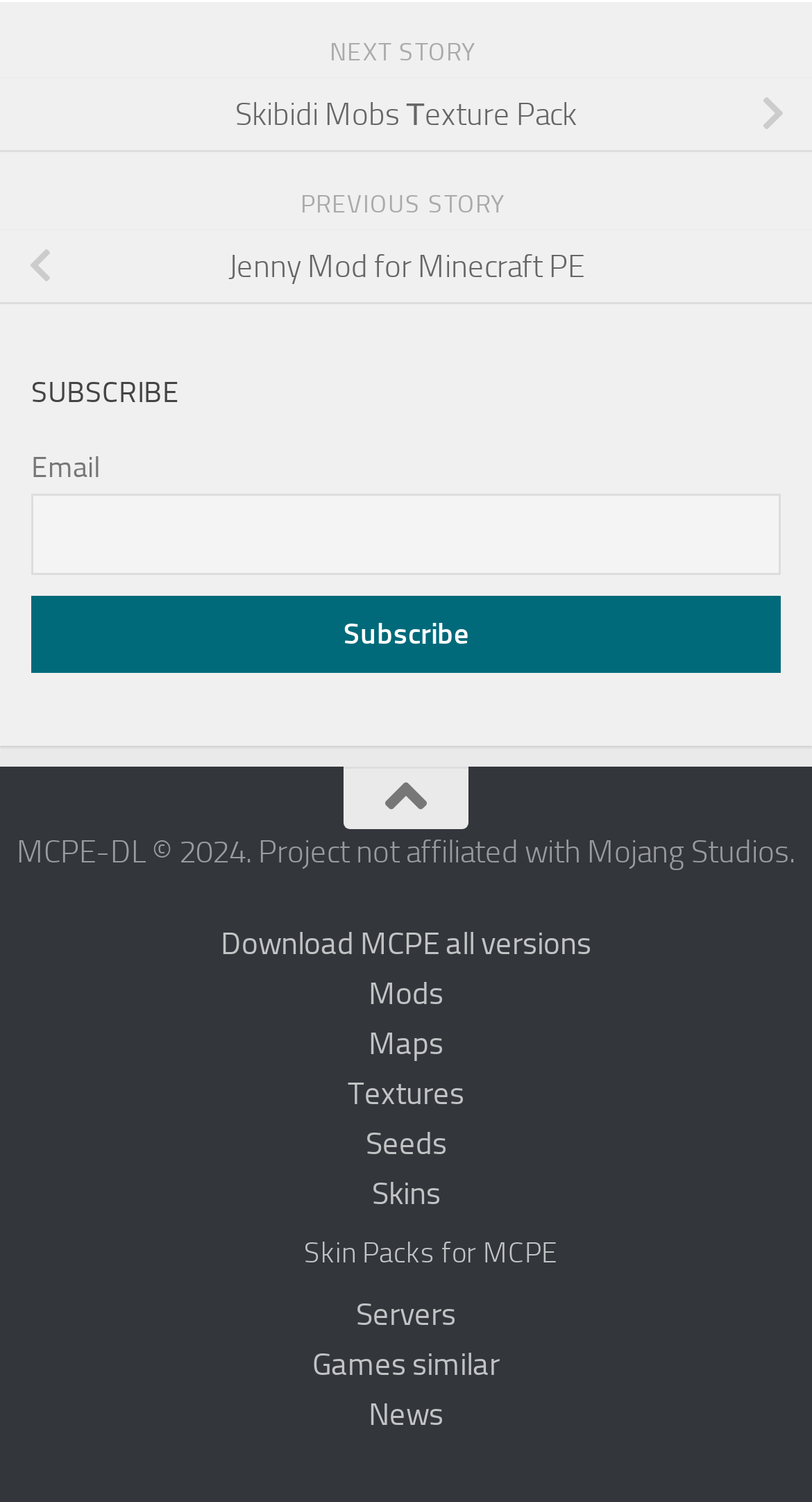Determine the bounding box coordinates of the area to click in order to meet this instruction: "Download MCPE all versions".

[0.0, 0.611, 1.0, 0.645]